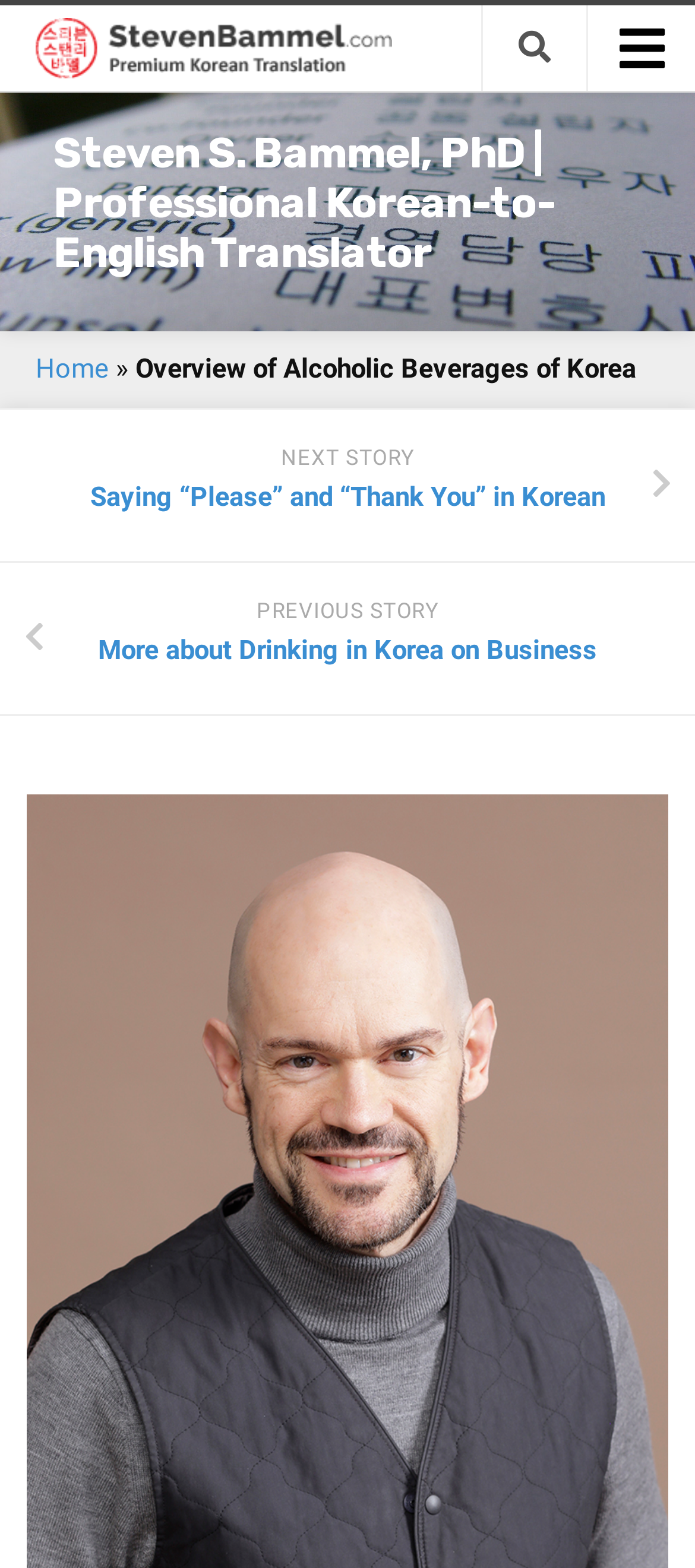What fields does the translator specialize in?
Please use the image to deliver a detailed and complete answer.

I found the answer by looking at the links under the 'Fields' category, which include Business Management, Finance & Accounting, Corporate/Business Legal, and more.